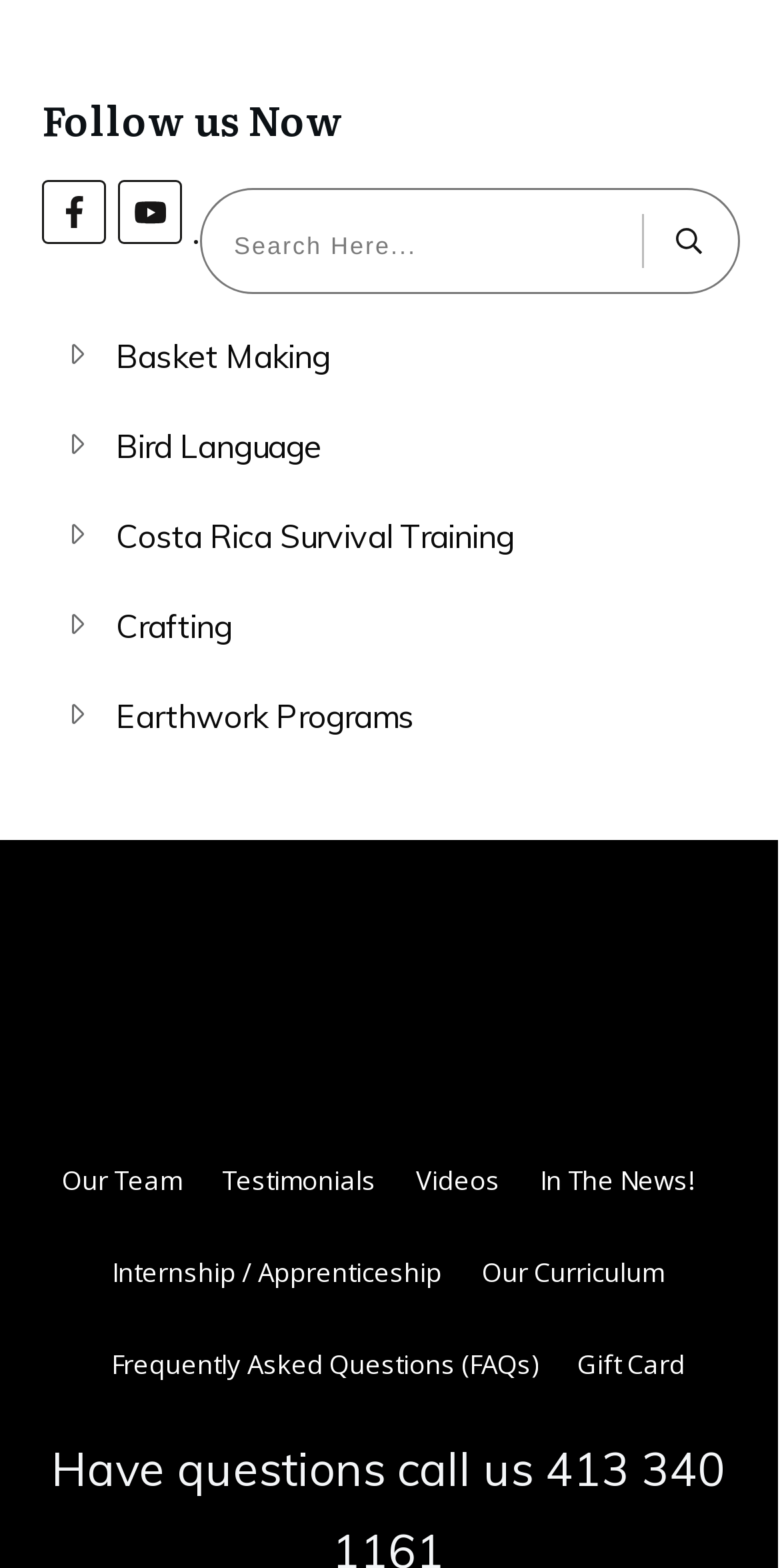Reply to the question with a single word or phrase:
What is the topic of the first link in the layout table?

Basket Making